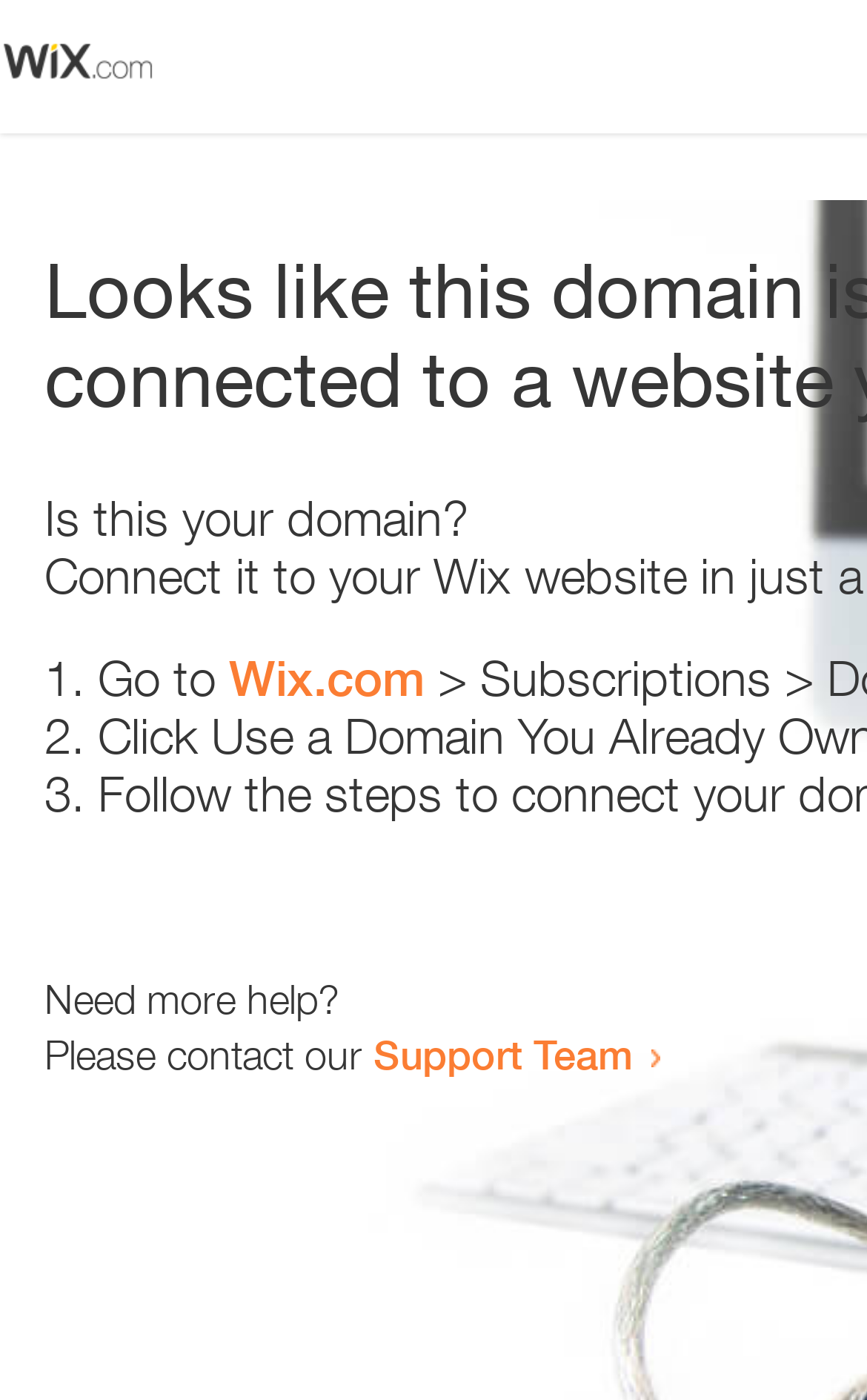What is the domain in question? Examine the screenshot and reply using just one word or a brief phrase.

This domain